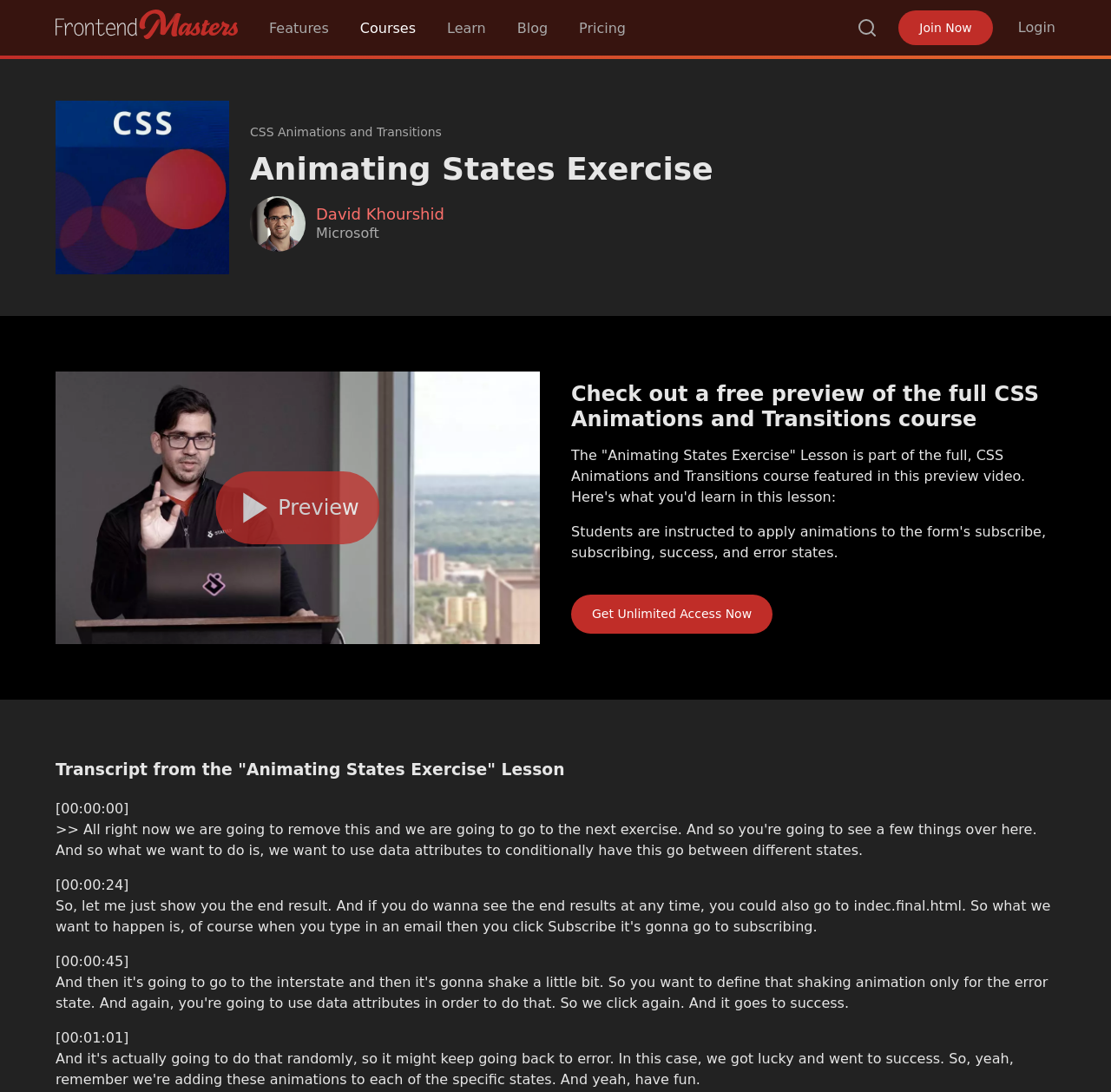Based on the provided description, "David Khourshid", find the bounding box of the corresponding UI element in the screenshot.

[0.284, 0.188, 0.4, 0.205]